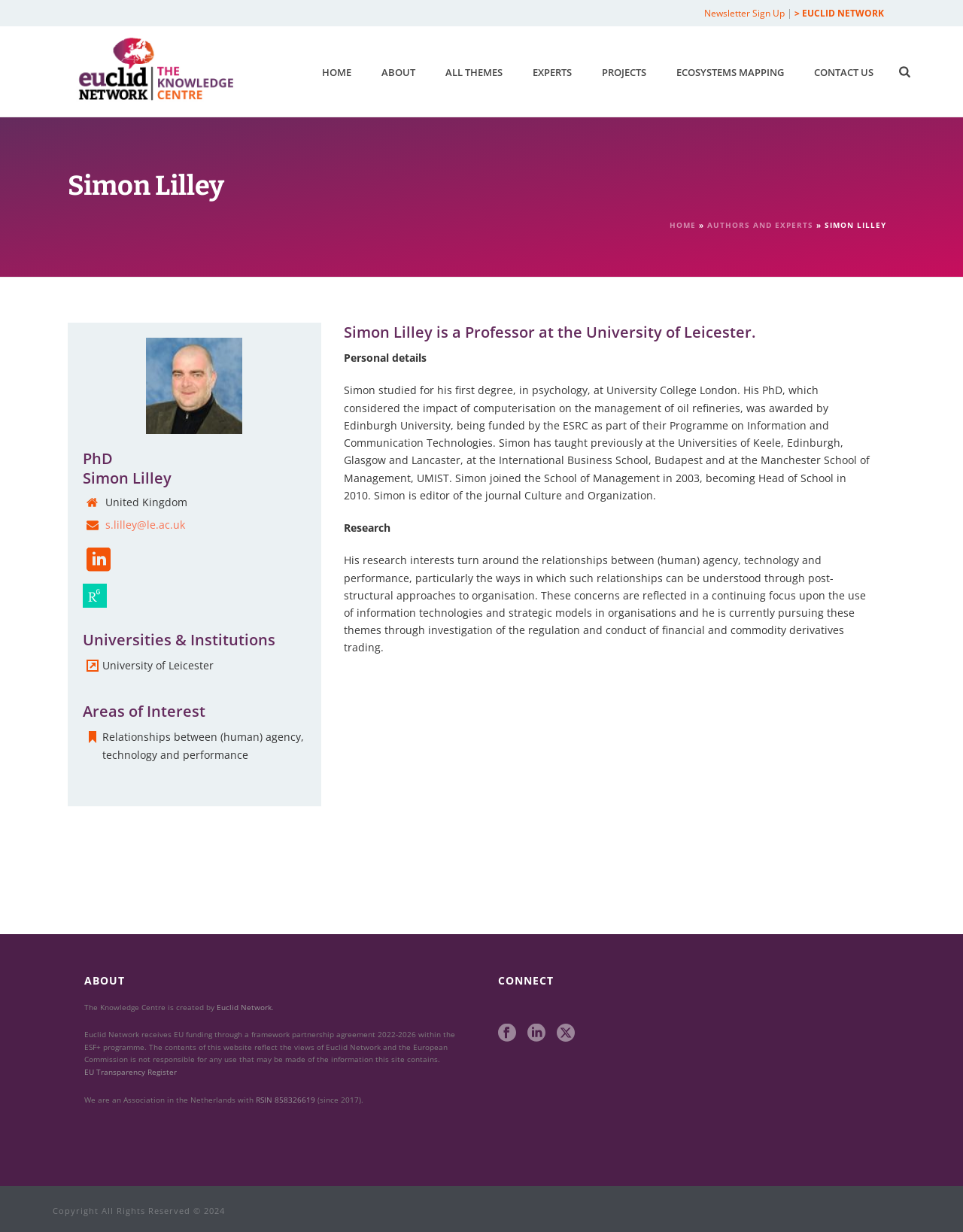Please provide the bounding box coordinate of the region that matches the element description: alt="research-gate-icon" title="research-gate-icon". Coordinates should be in the format (top-left x, top-left y, bottom-right x, bottom-right y) and all values should be between 0 and 1.

[0.086, 0.477, 0.111, 0.489]